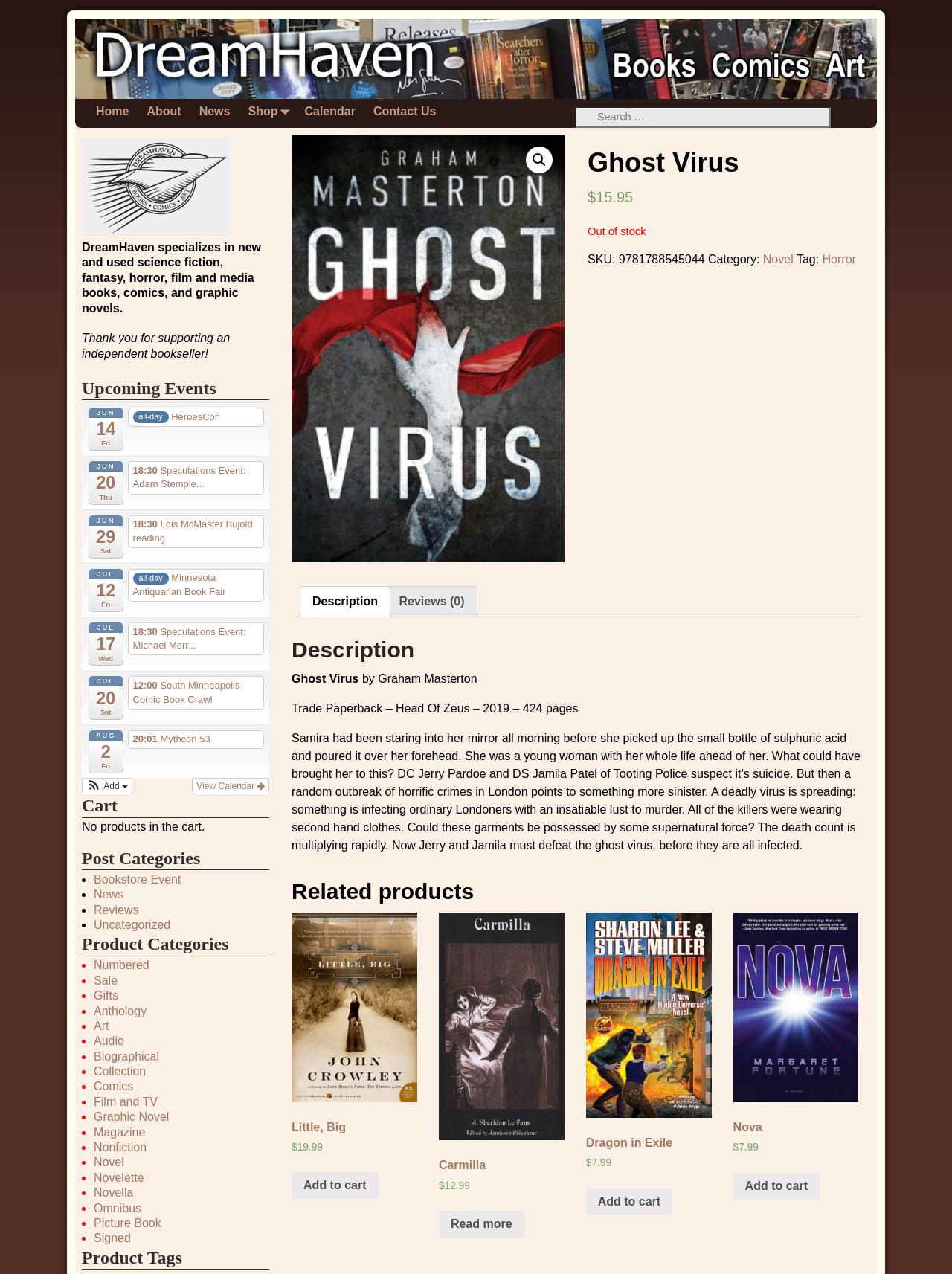What is the author of the book 'Ghost Virus'?
Answer the question with a single word or phrase derived from the image.

Graham Masterton